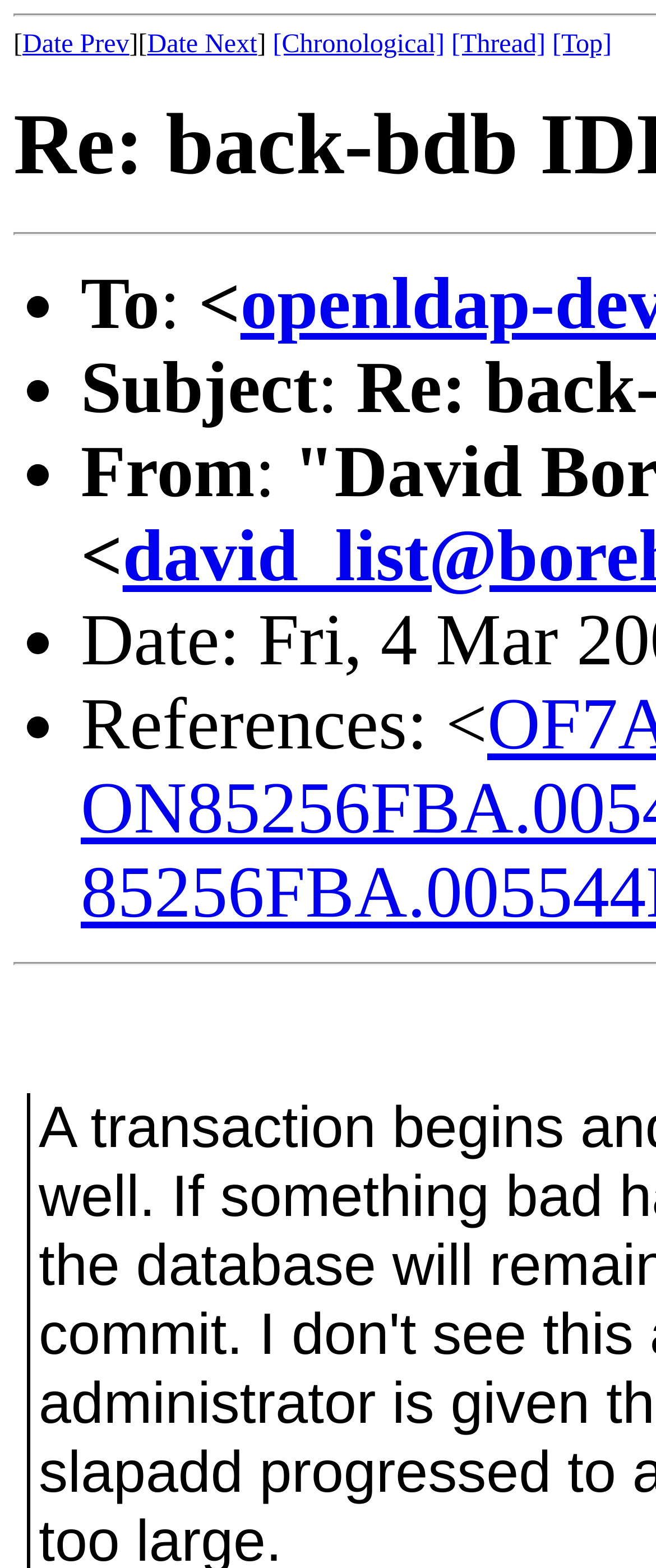Give a one-word or short-phrase answer to the following question: 
How many '•' list markers are there?

4